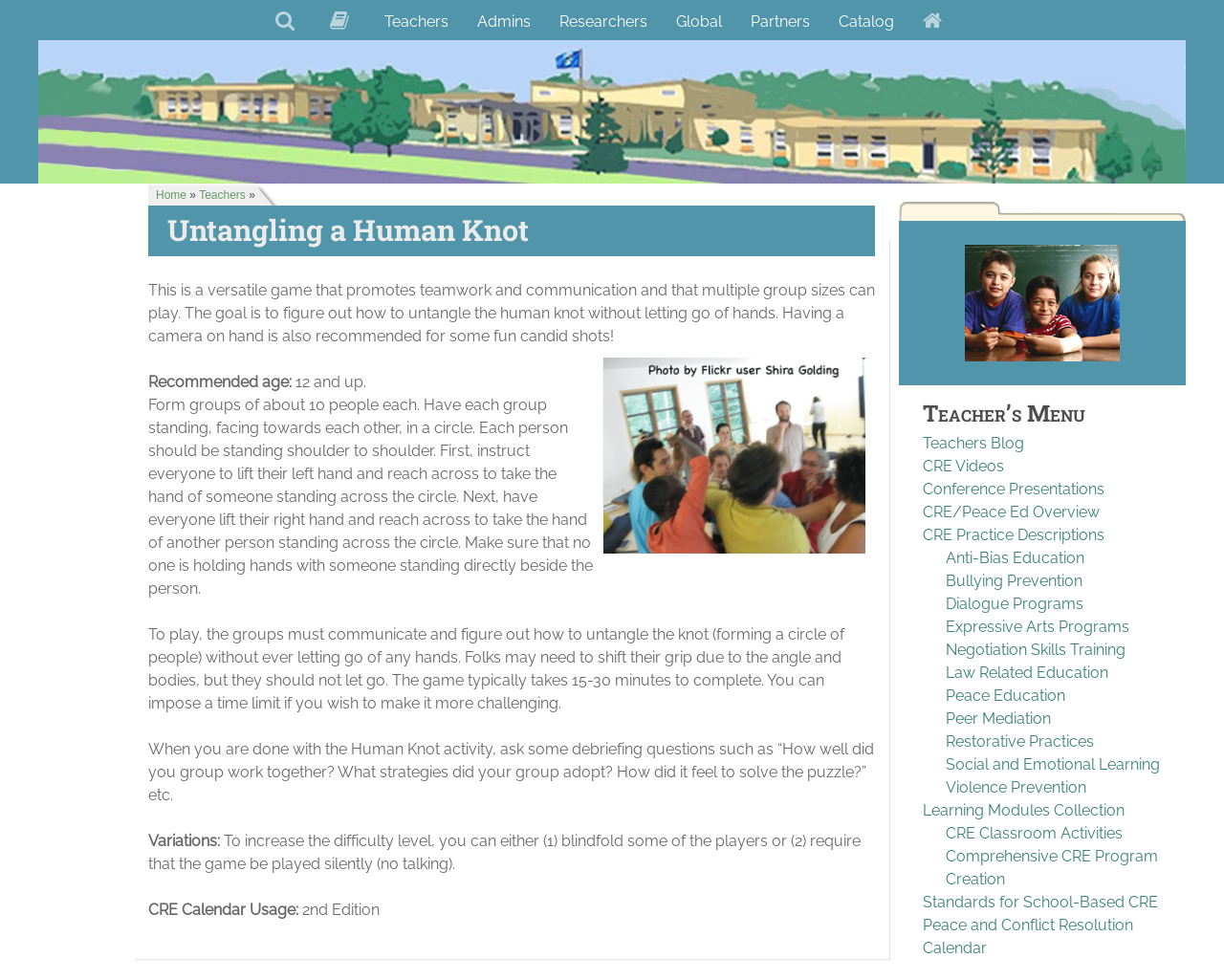Kindly determine the bounding box coordinates for the area that needs to be clicked to execute this instruction: "Explore the 'Teacher’s Menu'".

[0.754, 0.404, 0.949, 0.439]